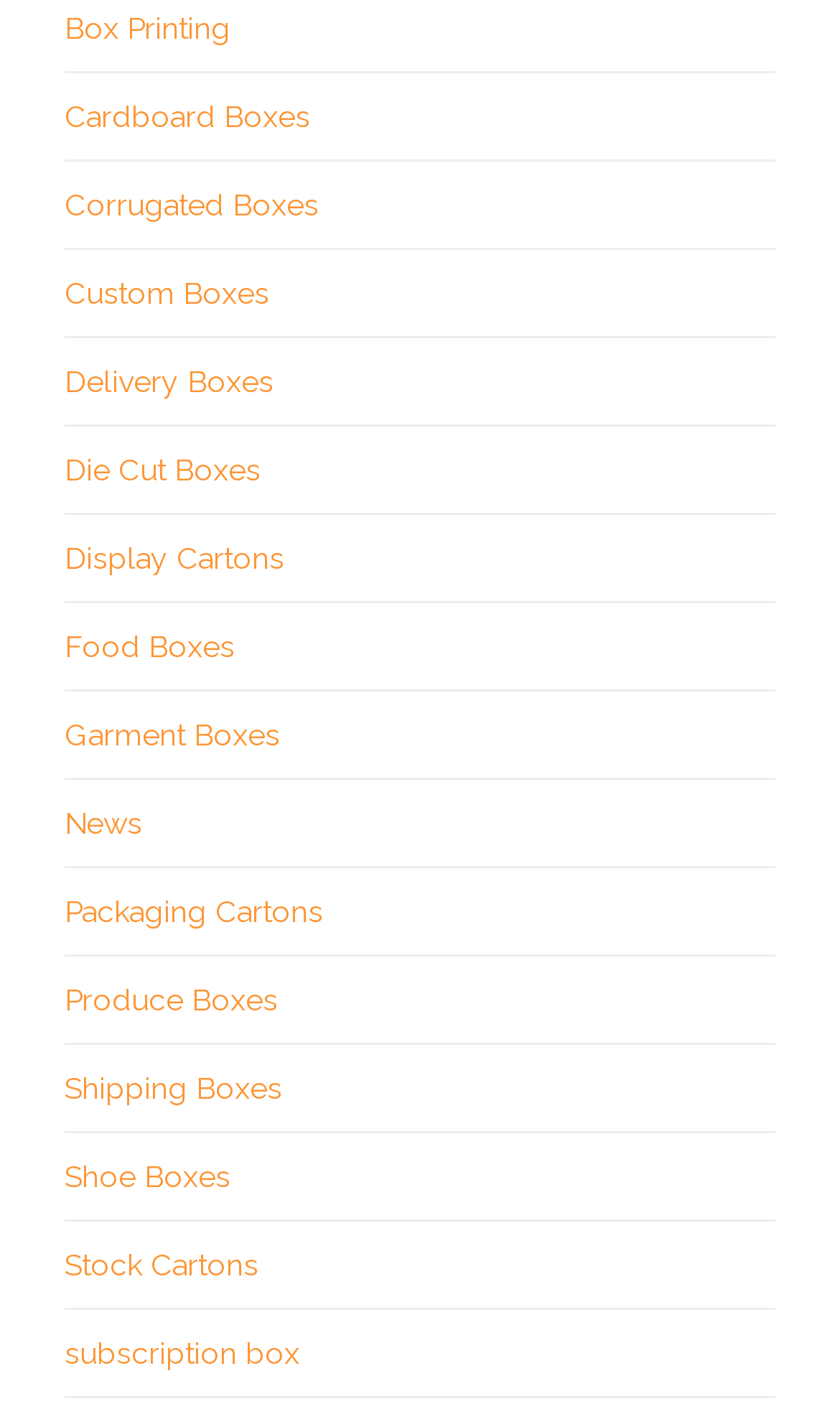Could you specify the bounding box coordinates for the clickable section to complete the following instruction: "learn about subscription box"?

[0.077, 0.951, 0.356, 0.975]